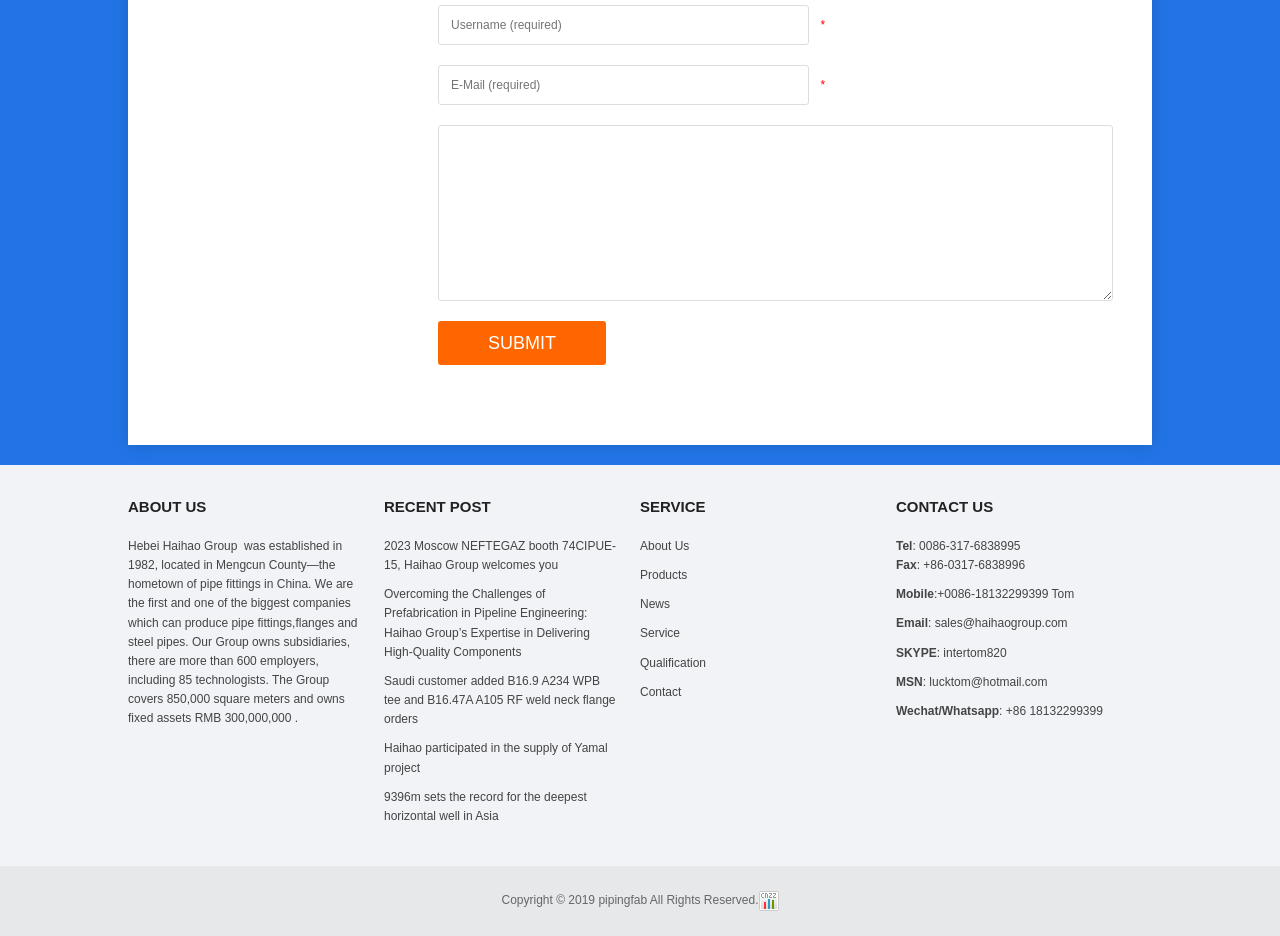Consider the image and give a detailed and elaborate answer to the question: 
What is the fax number of the company?

The fax number of the company is mentioned under the 'CONTACT US' heading, which is located at the bottom-right section of the webpage. The fax number is '+86-0317-6838996'.